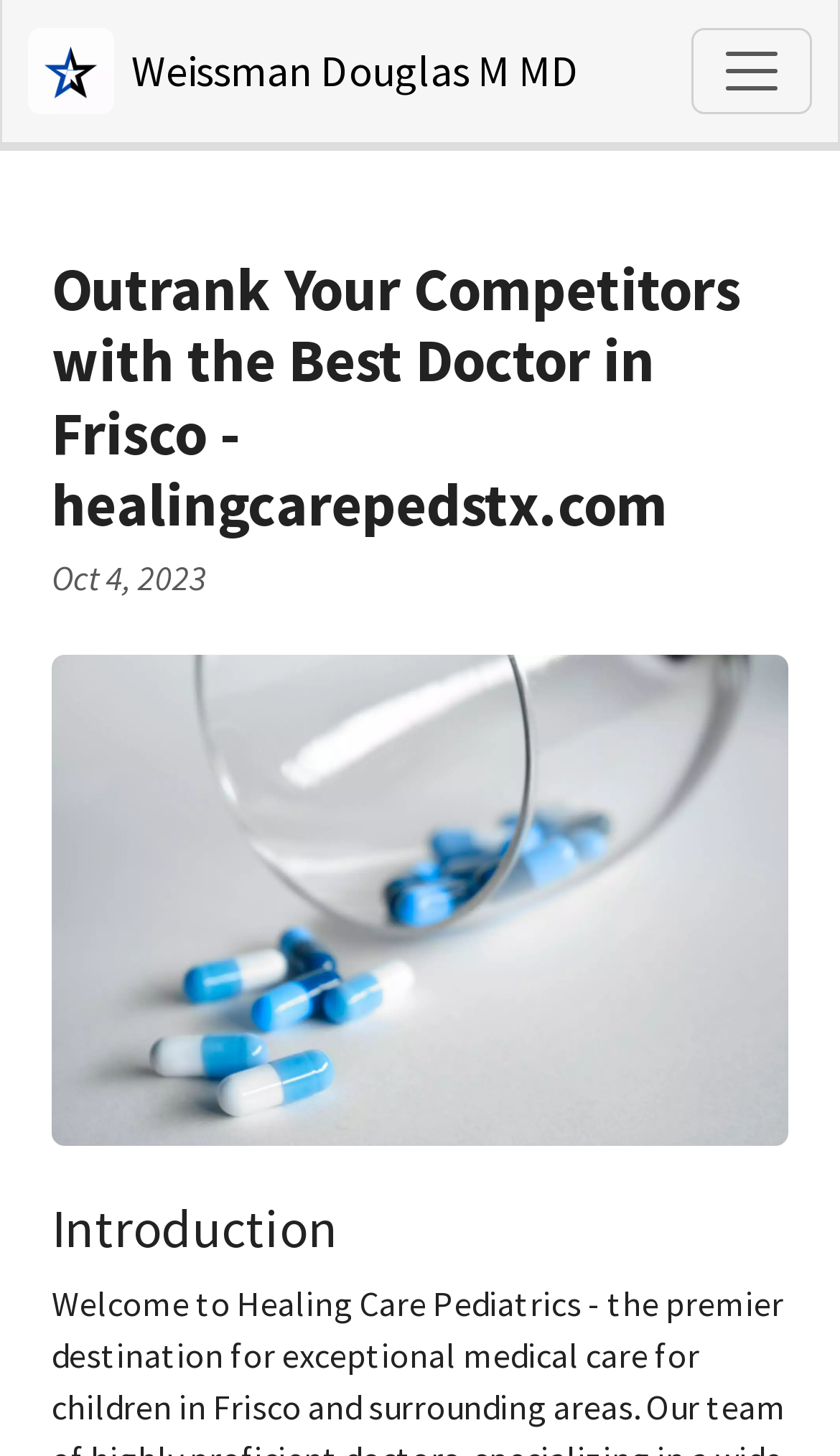Using the provided description aria-label="Toggle navigation", find the bounding box coordinates for the UI element. Provide the coordinates in (top-left x, top-left y, bottom-right x, bottom-right y) format, ensuring all values are between 0 and 1.

[0.823, 0.019, 0.967, 0.078]